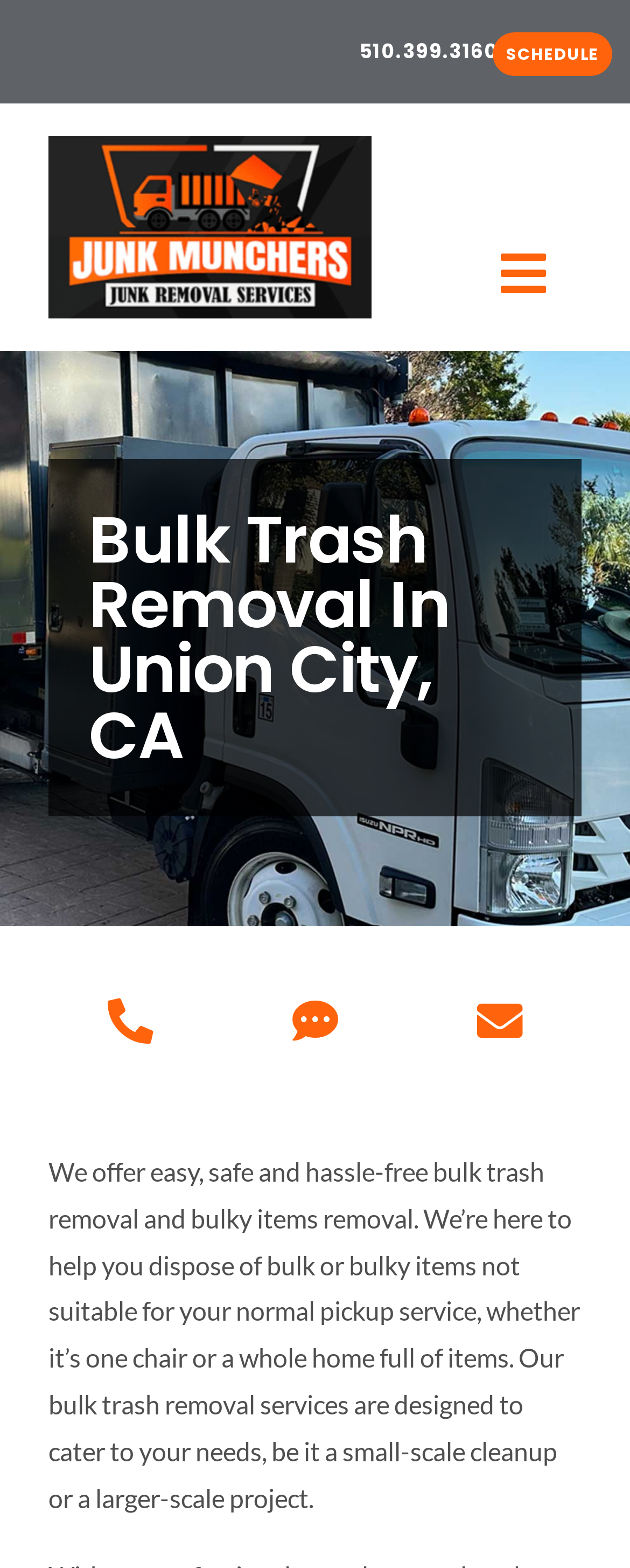Is there a way to schedule a junk removal service?
Look at the image and construct a detailed response to the question.

I found a link with the text 'SCHEDULE' which suggests that there is a way to schedule a junk removal service. Additionally, there is a link with the text 'Junk removal quote' which implies that scheduling a service is possible.